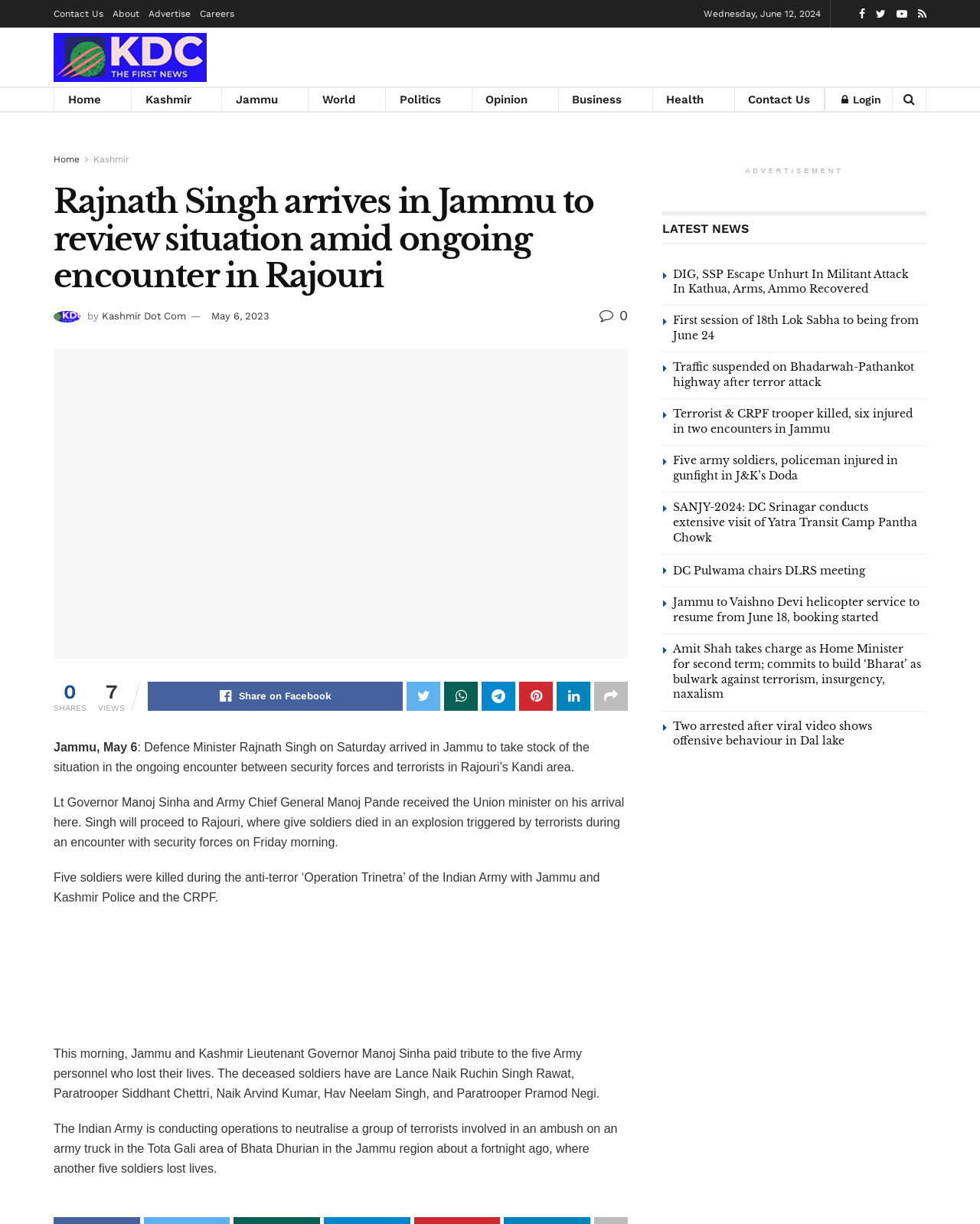Generate a thorough explanation of the webpage's elements.

This webpage is an article from Kashmir Dot Com, a news website. At the top, there is a navigation menu with links to "Contact Us", "About", "Advertise", and "Careers". Below this, there is a logo of Kashmir Dot Com, which is an image, and a link to the website's homepage. 

To the right of the logo, there are several links to different sections of the website, including "Home", "Kashmir", "Jammu", "World", "Politics", "Opinion", "Business", and "Health". There is also a login link and a search icon.

The main article is titled "Rajnath Singh arrives in Jammu to review situation amid ongoing encounter in Rajouri". The article has a heading, a brief summary, and a main content section. The main content section is divided into several paragraphs, each describing a different aspect of the situation in Jammu. There are also several images and links to social media platforms to share the article.

Below the main article, there are several other news articles, each with a heading and a brief summary. These articles are categorized under "LATEST NEWS" and are arranged in a grid layout. Each article has a link to read more.

At the bottom of the page, there is an advertisement section.